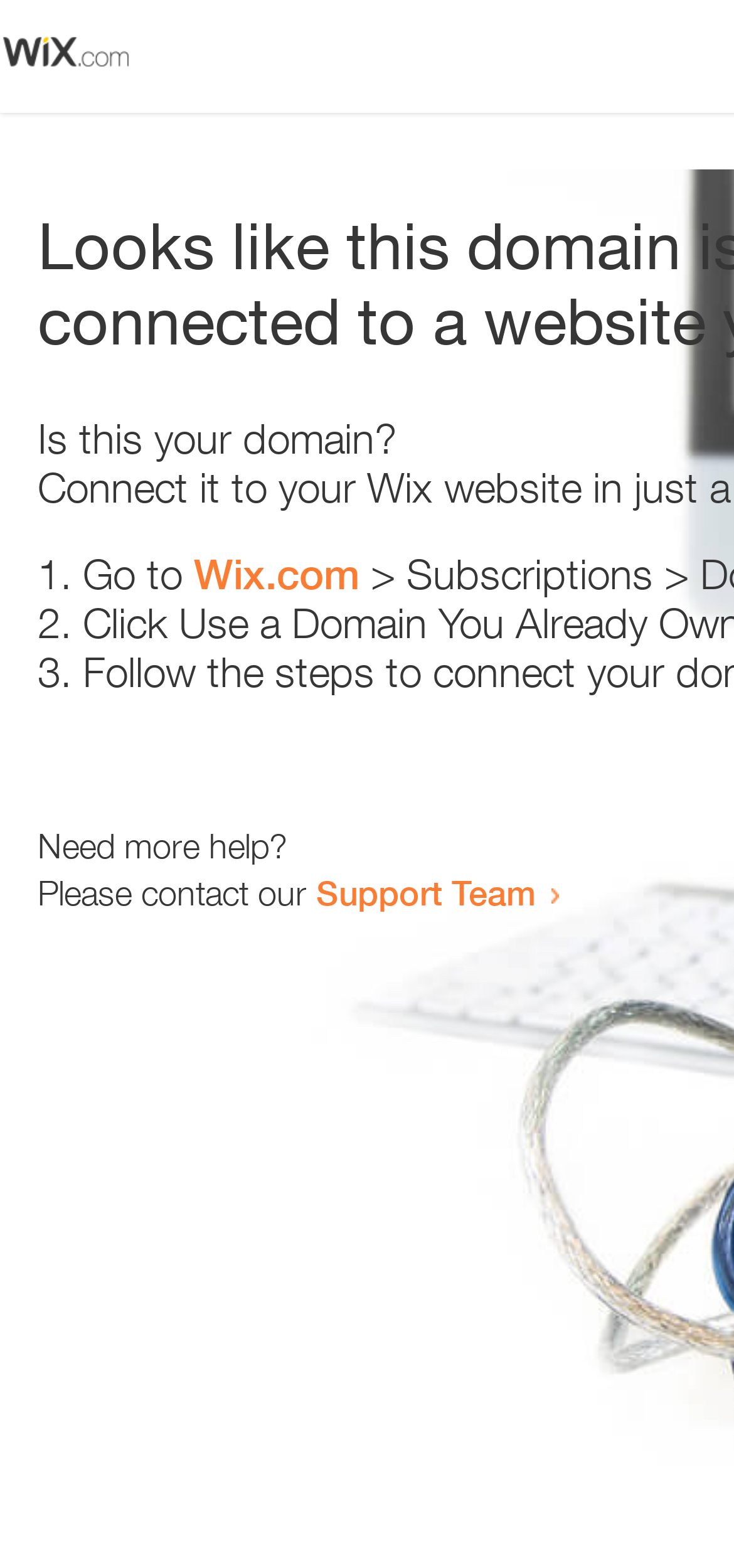Locate and extract the headline of this webpage.

Looks like this domain isn't
connected to a website yet